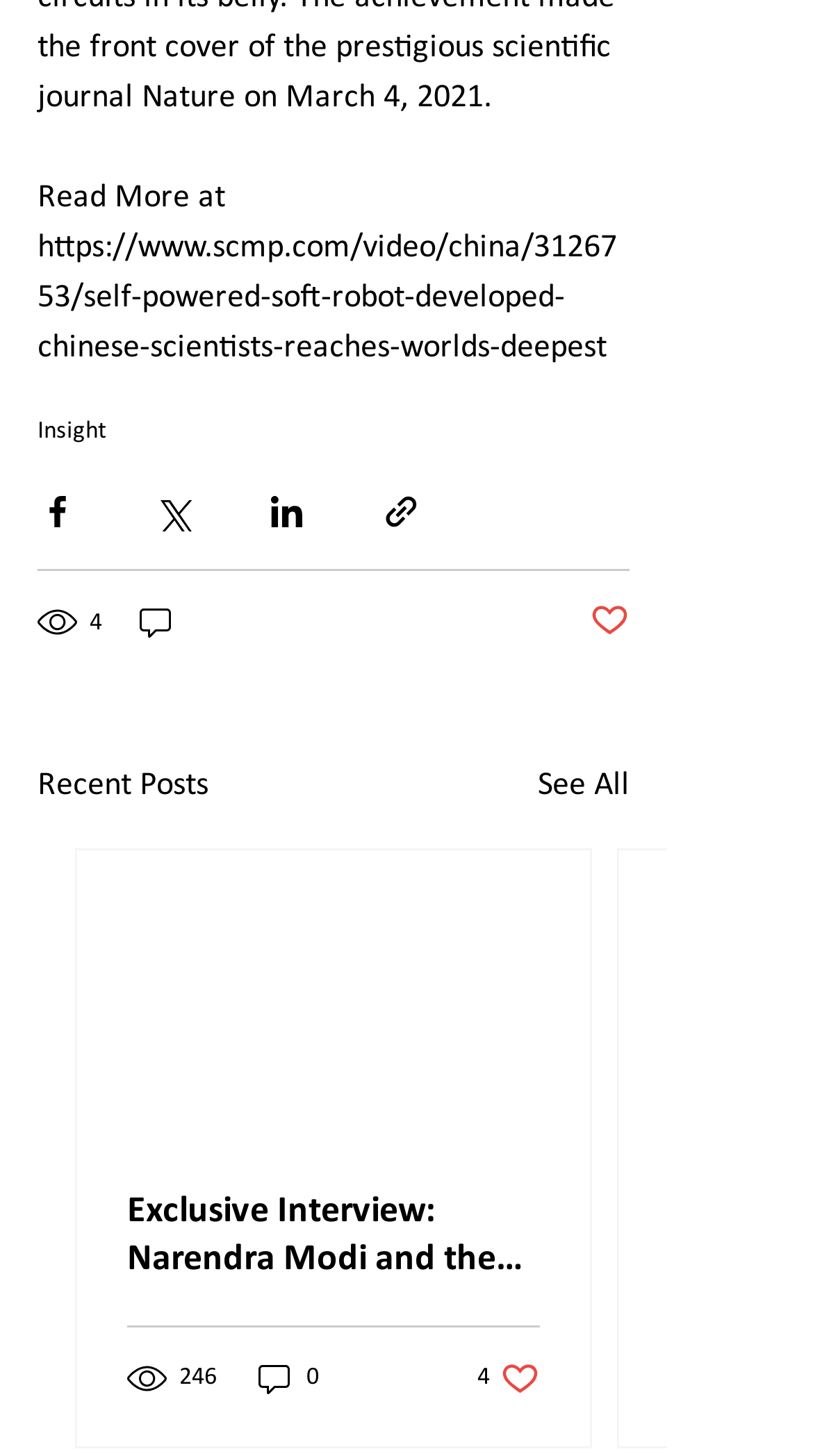Please identify the bounding box coordinates of the clickable element to fulfill the following instruction: "View recent posts". The coordinates should be four float numbers between 0 and 1, i.e., [left, top, right, bottom].

[0.046, 0.522, 0.256, 0.557]